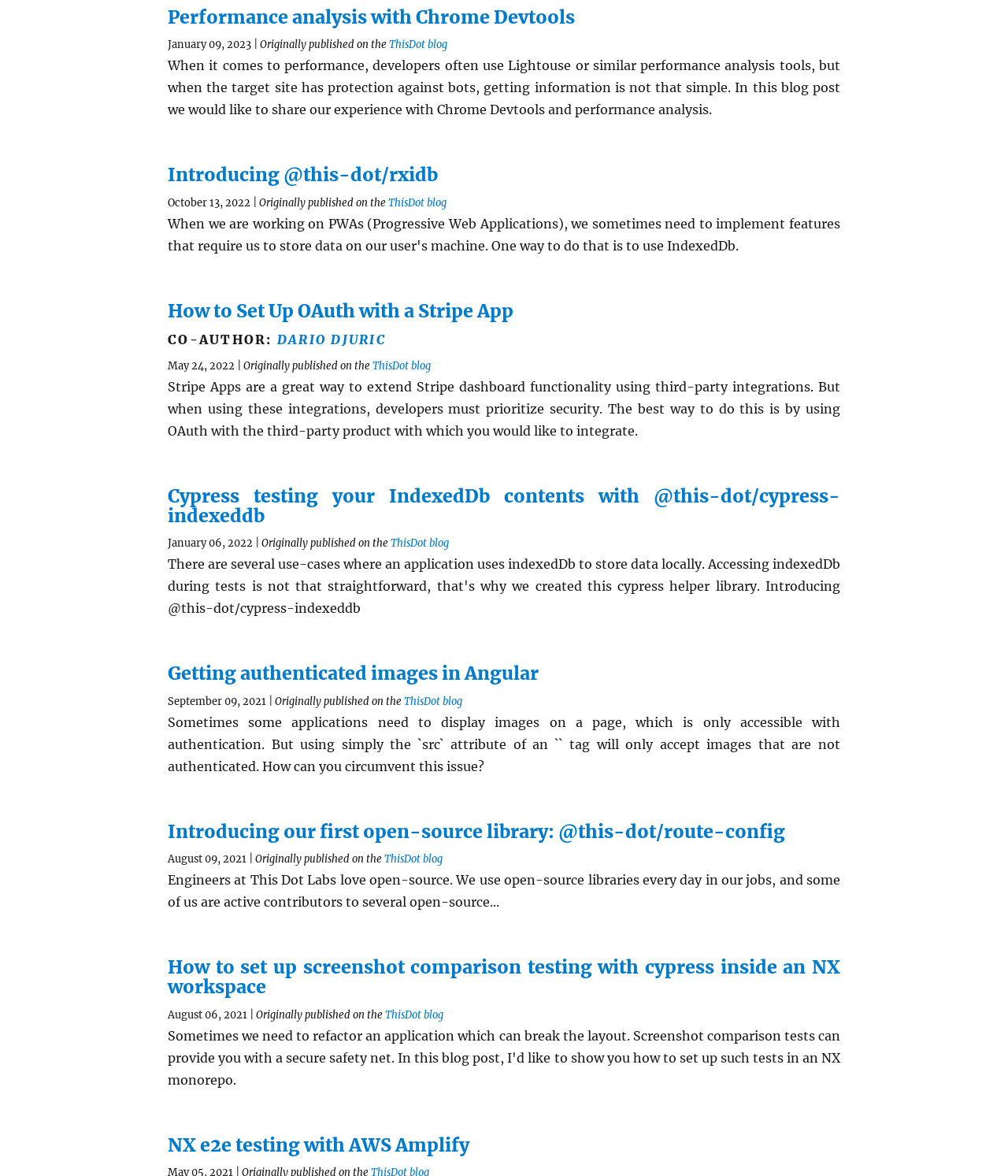Please identify the bounding box coordinates of where to click in order to follow the instruction: "Explore how to get authenticated images in Angular".

[0.166, 0.563, 0.534, 0.582]